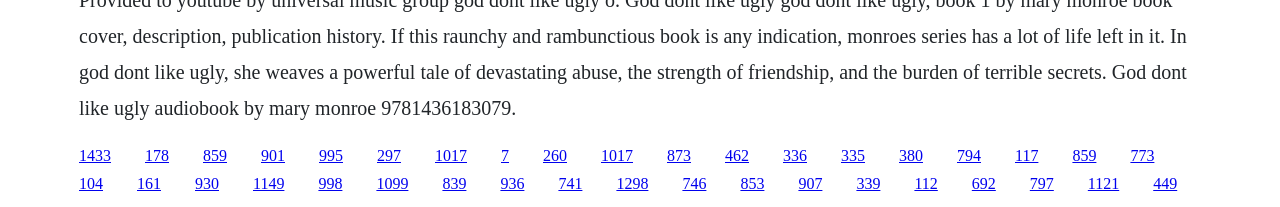Identify the bounding box coordinates for the element you need to click to achieve the following task: "click the link in the middle". The coordinates must be four float values ranging from 0 to 1, formatted as [left, top, right, bottom].

[0.391, 0.708, 0.41, 0.79]